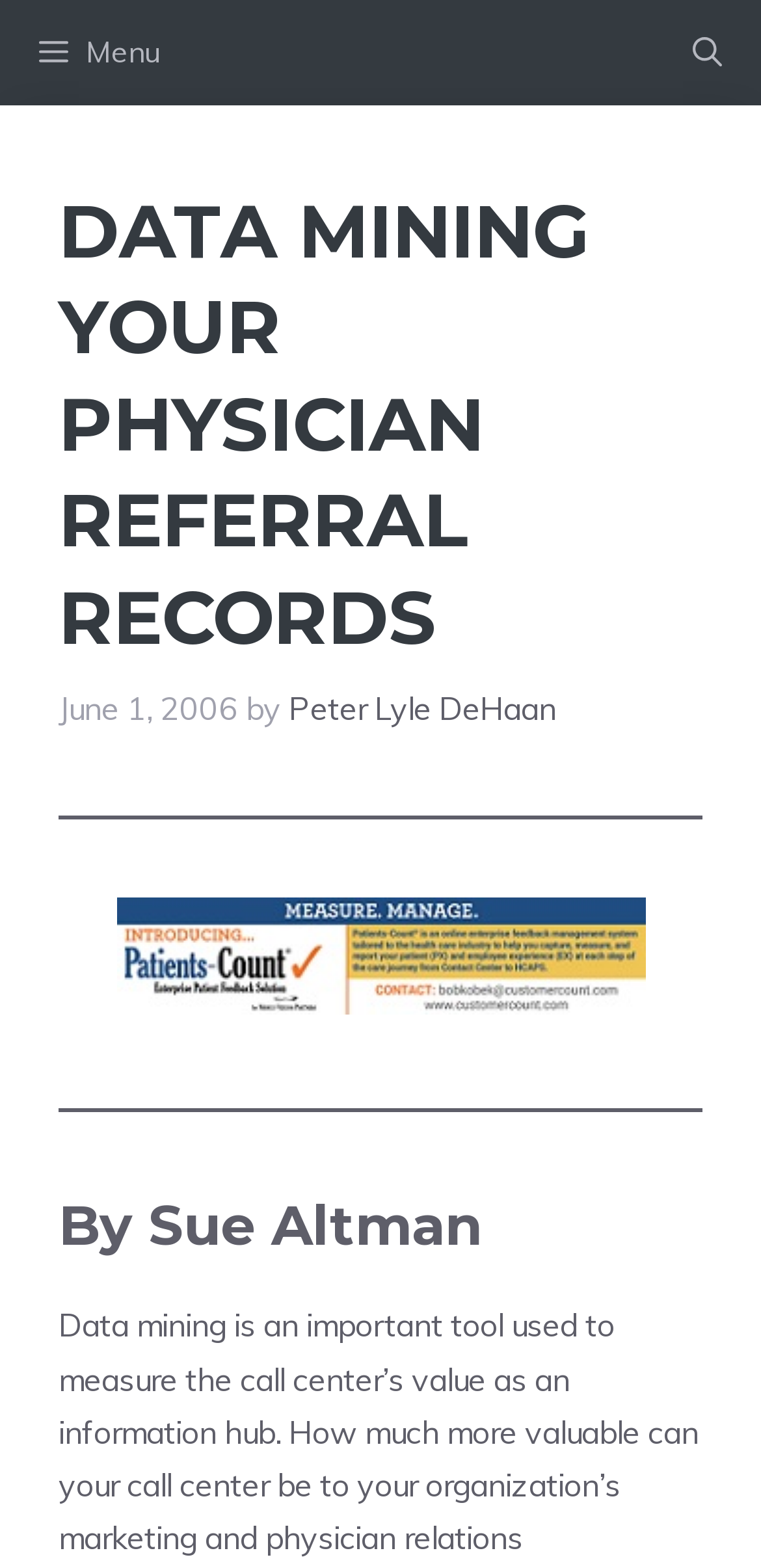For the following element description, predict the bounding box coordinates in the format (top-left x, top-left y, bottom-right x, bottom-right y). All values should be floating point numbers between 0 and 1. Description: aria-label="Open search"

[0.859, 0.0, 1.0, 0.067]